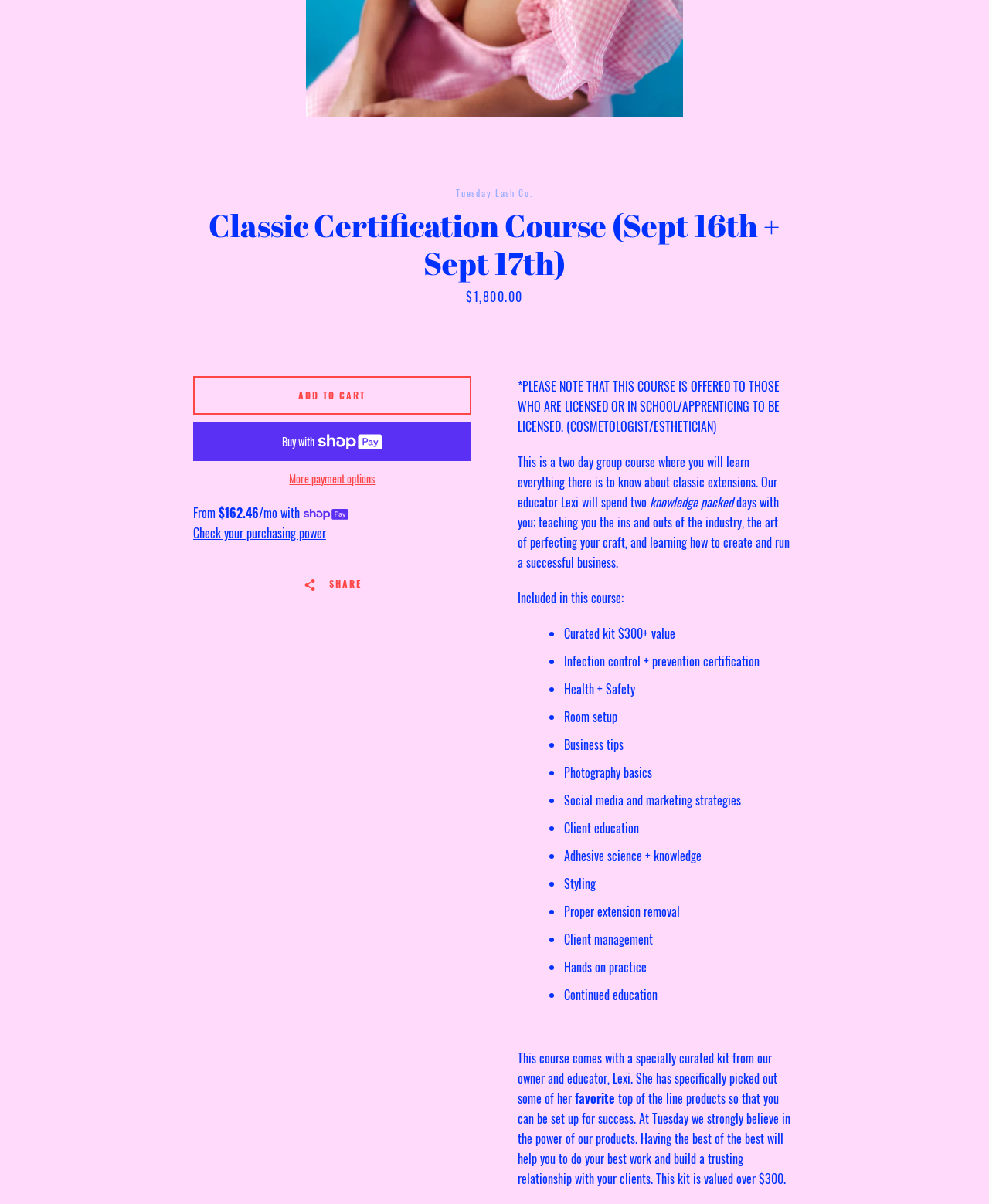Locate the bounding box coordinates for the element described below: "Tuesday Lash Co.". The coordinates must be four float values between 0 and 1, formatted as [left, top, right, bottom].

[0.468, 0.36, 0.529, 0.373]